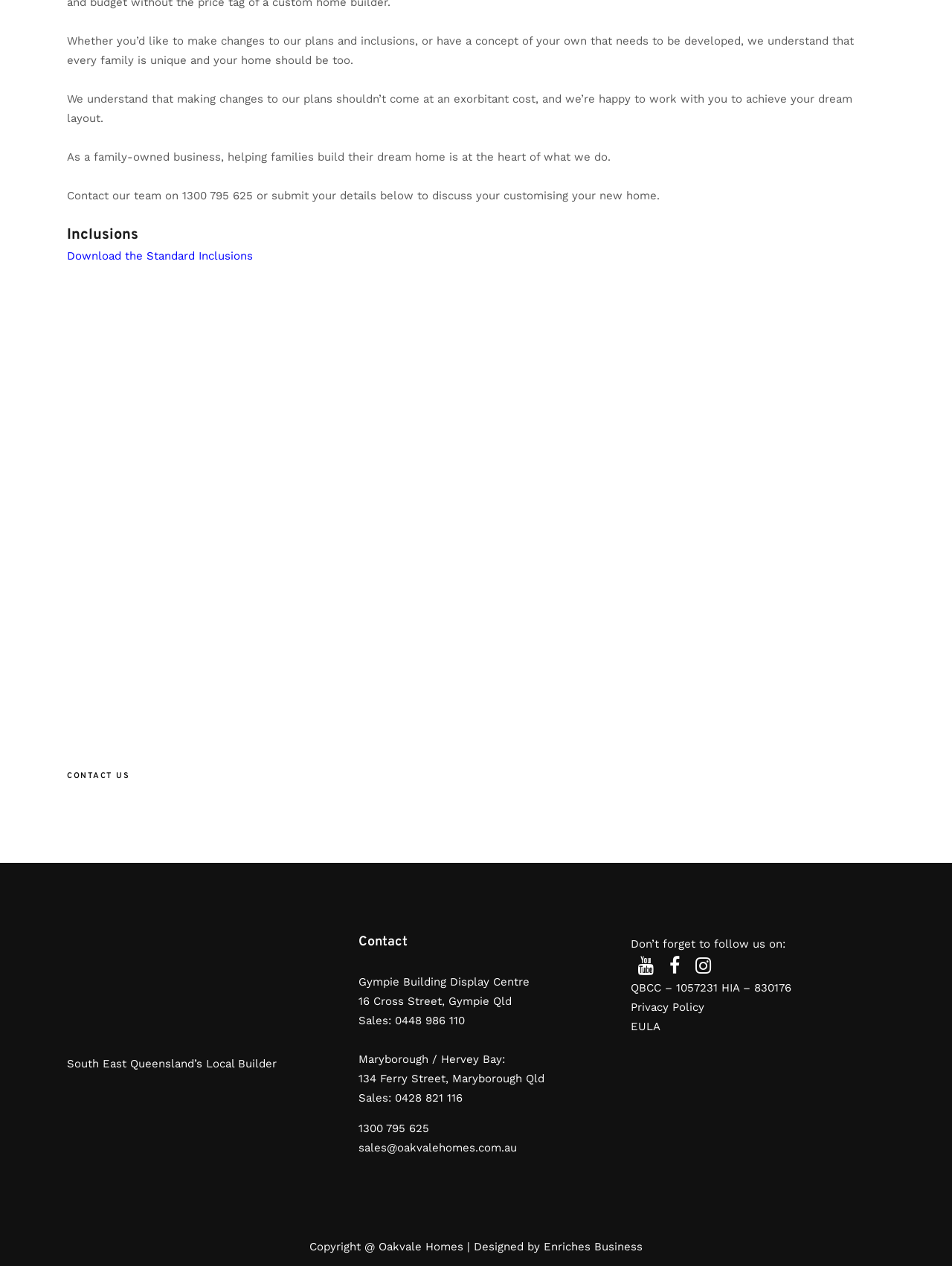Please specify the coordinates of the bounding box for the element that should be clicked to carry out this instruction: "Email the sales team". The coordinates must be four float numbers between 0 and 1, formatted as [left, top, right, bottom].

[0.376, 0.901, 0.543, 0.912]